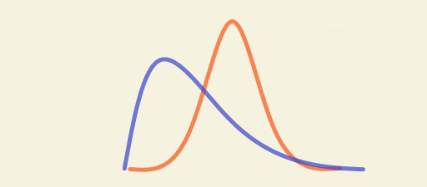What is the purpose of the visual representation?
Based on the image, give a concise answer in the form of a single word or short phrase.

To enhance understanding of complex data